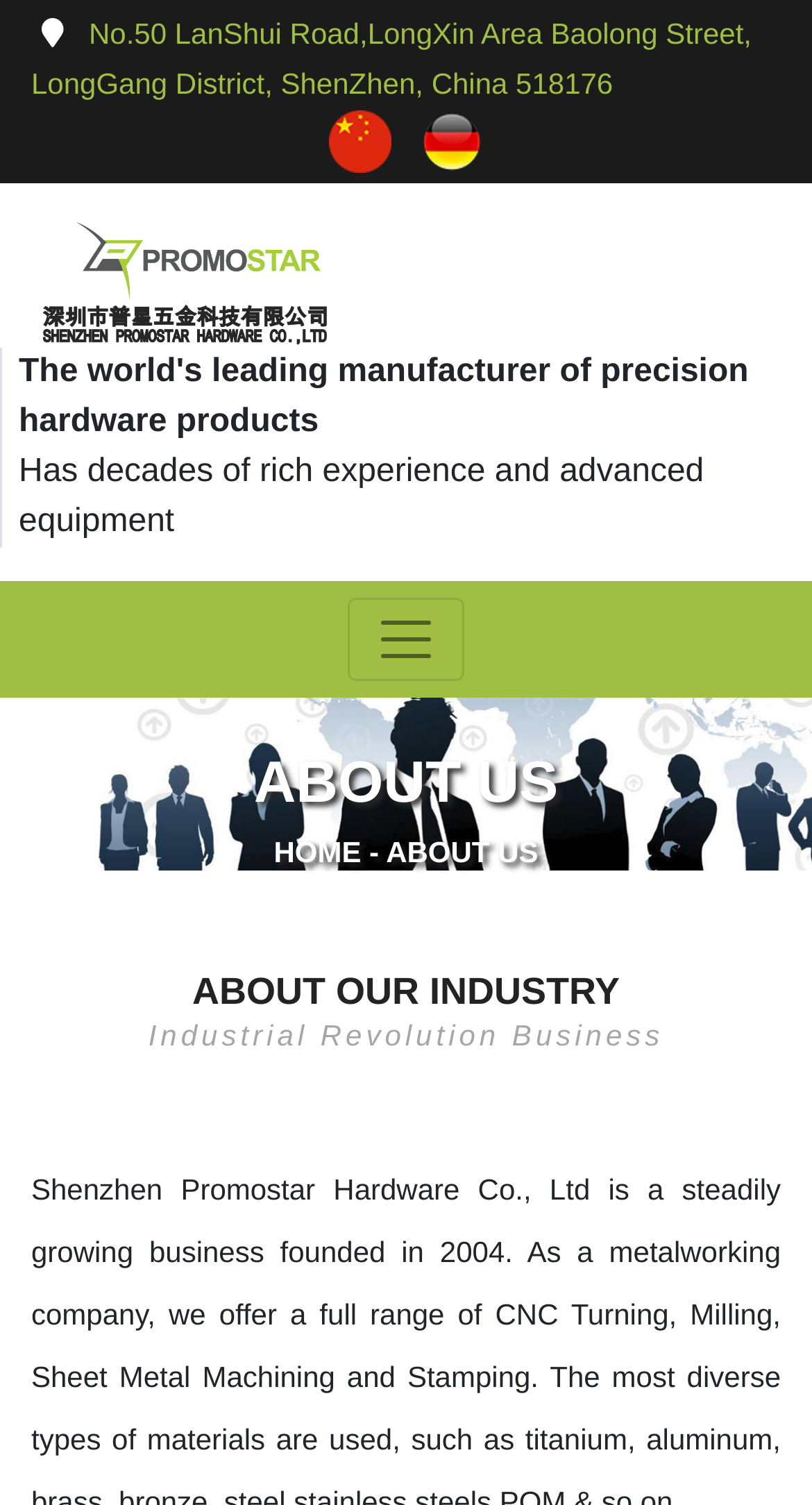Based on the image, please elaborate on the answer to the following question:
What is the experience of the company?

I found the experience by looking at the static text element with the text 'Has decades of rich experience and advanced equipment' which is located below the company name.